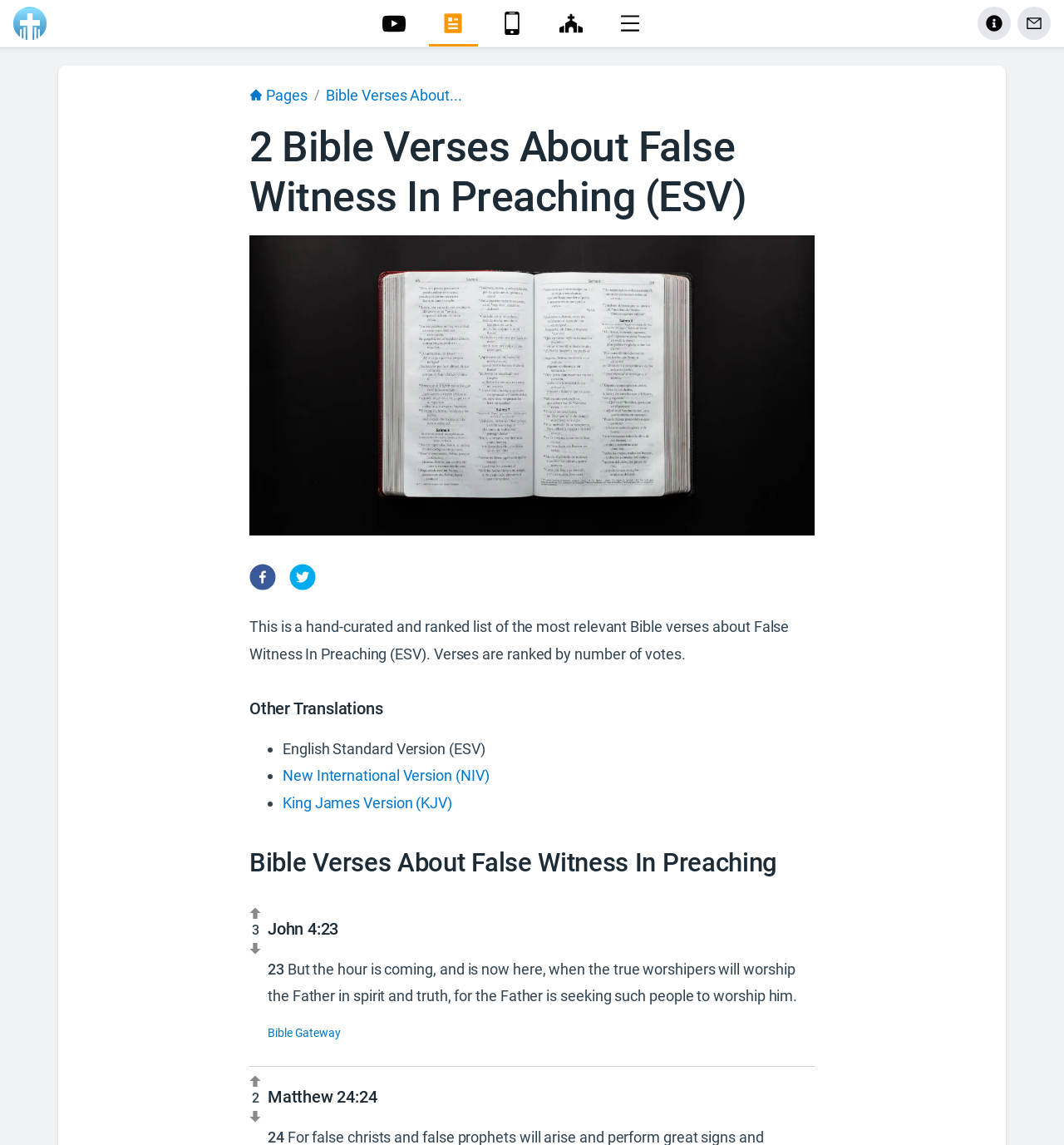Based on the element description New International Version (NIV), identify the bounding box coordinates for the UI element. The coordinates should be in the format (top-left x, top-left y, bottom-right x, bottom-right y) and within the 0 to 1 range.

[0.266, 0.67, 0.46, 0.685]